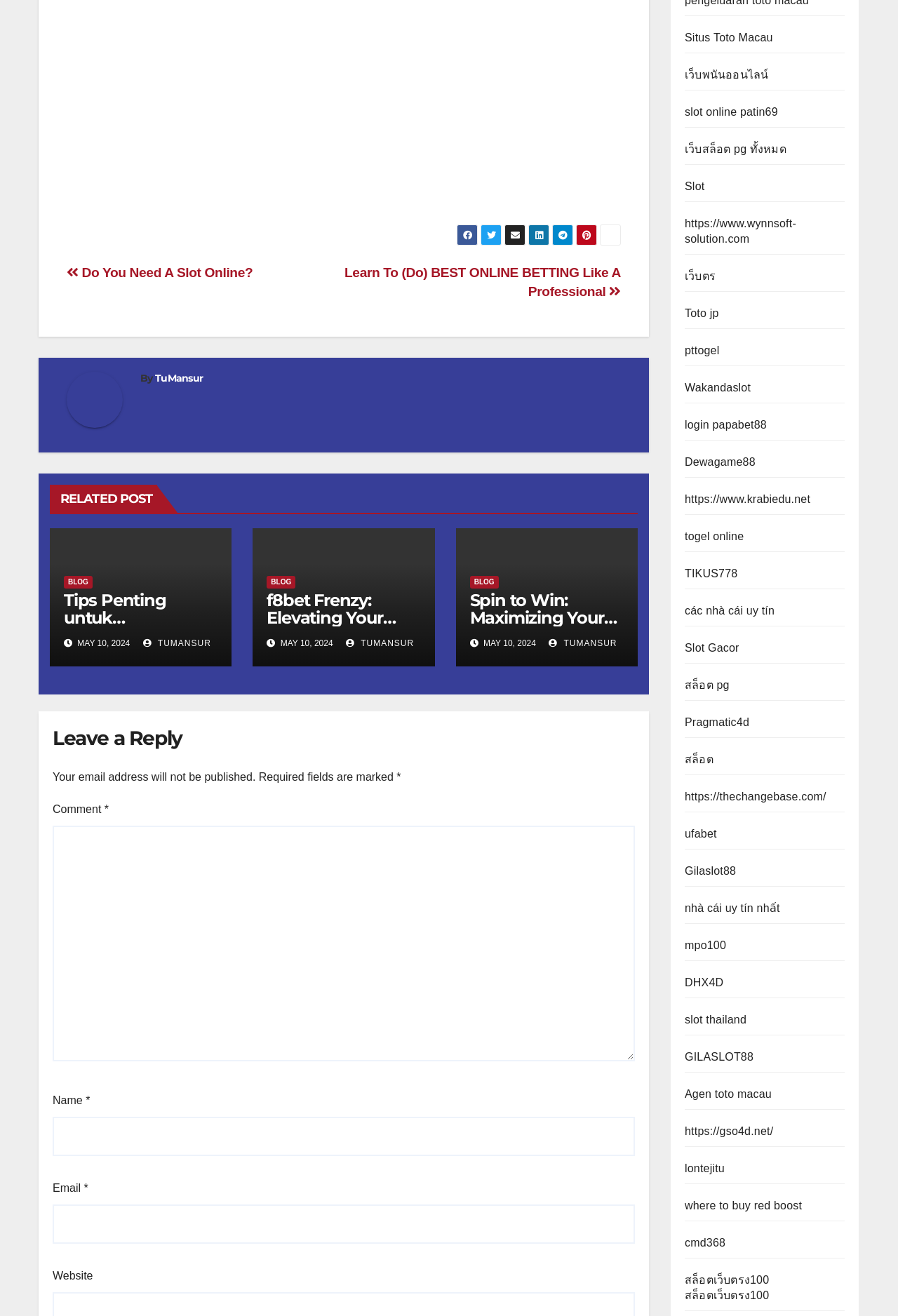Identify the bounding box coordinates of the clickable region to carry out the given instruction: "Click on the 'Learn To (Do) BEST ONLINE BETTING Like A Professional' link".

[0.384, 0.201, 0.691, 0.227]